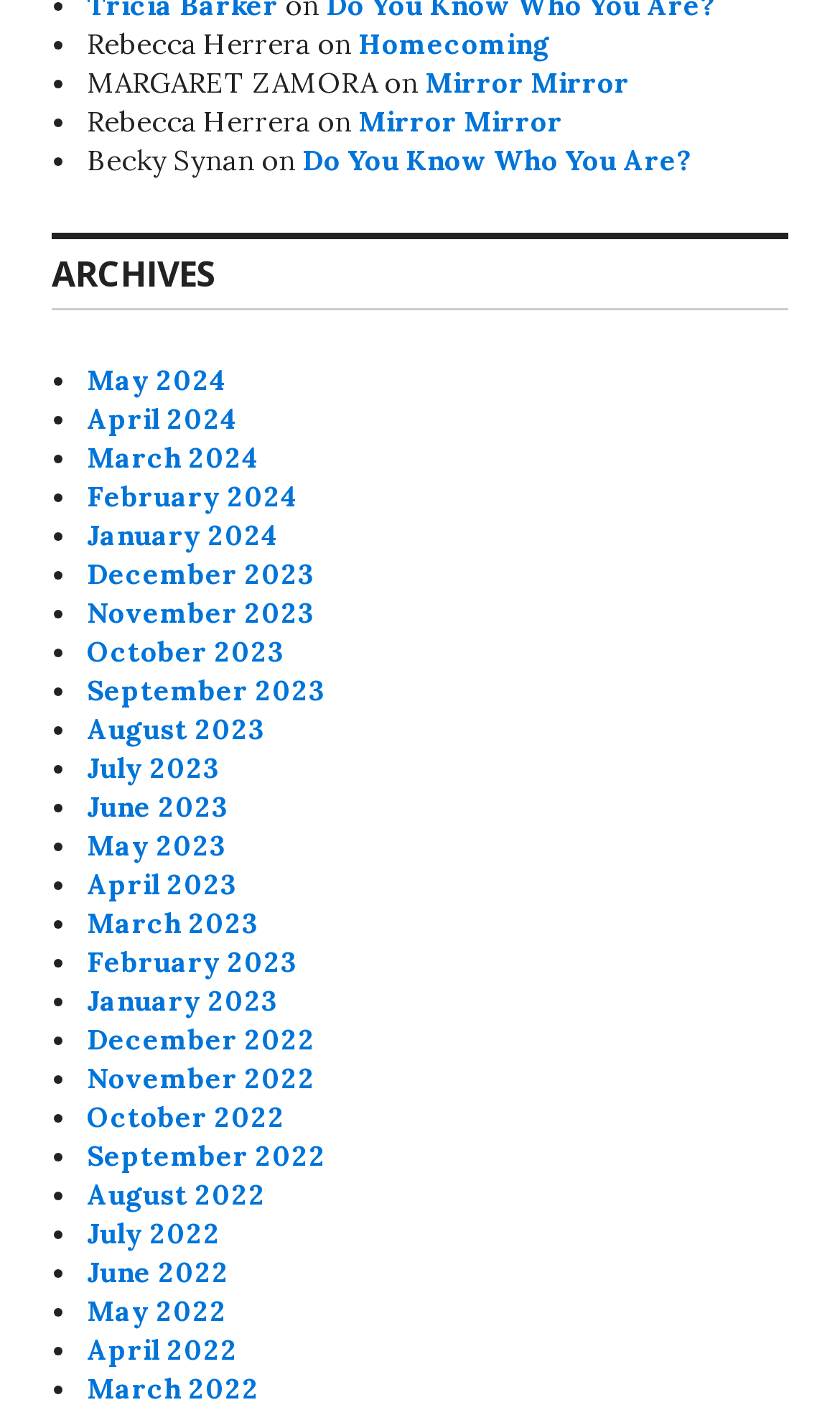Find the bounding box coordinates for the area that must be clicked to perform this action: "view Homecoming".

[0.426, 0.018, 0.654, 0.044]